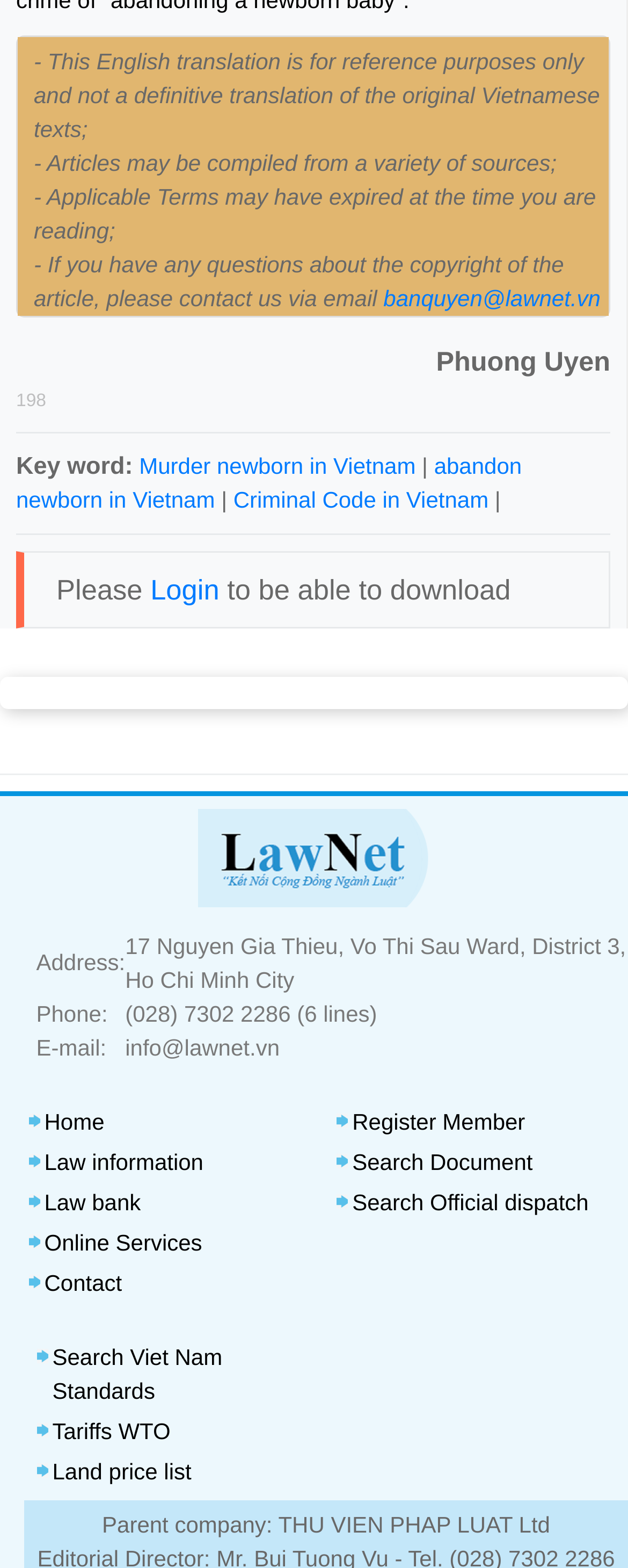Please locate the bounding box coordinates for the element that should be clicked to achieve the following instruction: "Search for 'Murder newborn in Vietnam'". Ensure the coordinates are given as four float numbers between 0 and 1, i.e., [left, top, right, bottom].

[0.222, 0.289, 0.662, 0.305]